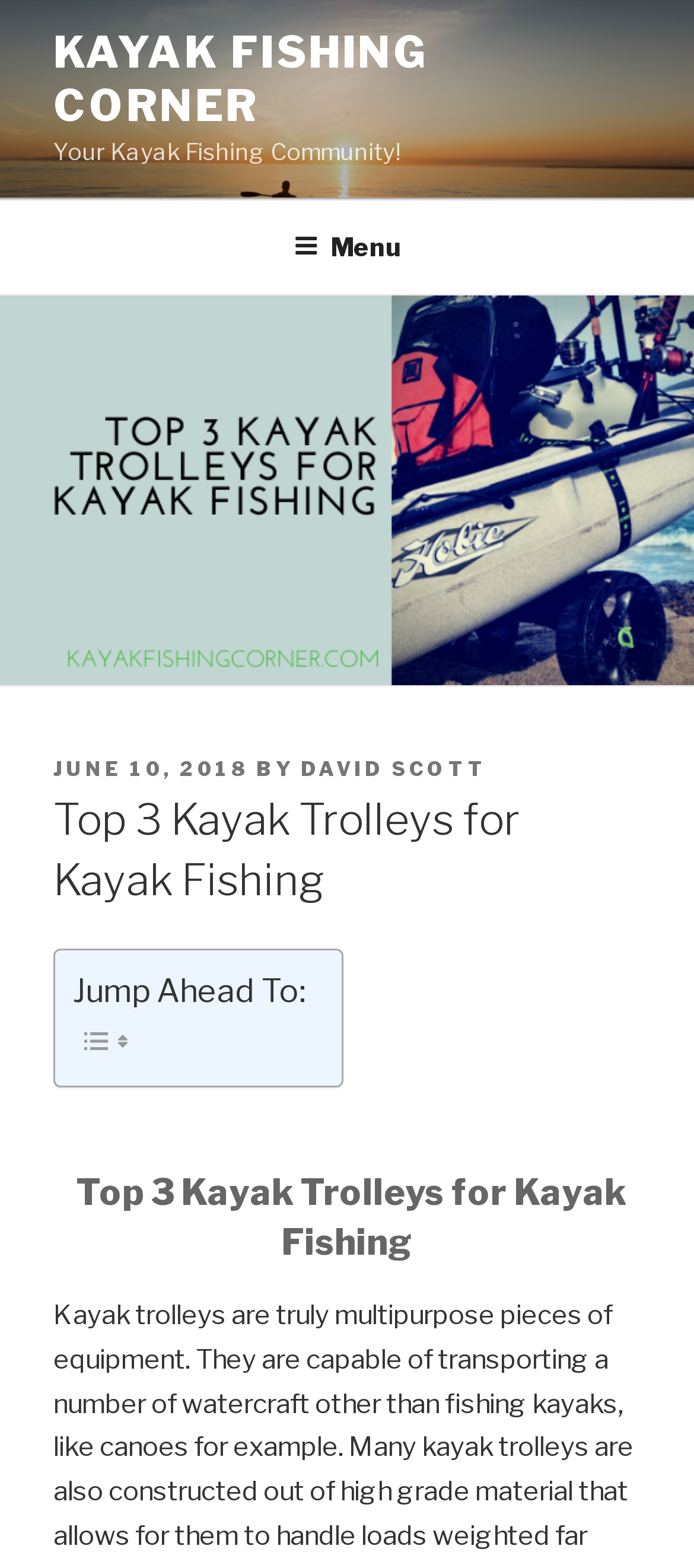What is the date of the post?
Refer to the image and provide a thorough answer to the question.

The date of the post can be found in the header section of the webpage, where it says 'POSTED ON JUNE 10, 2018'.